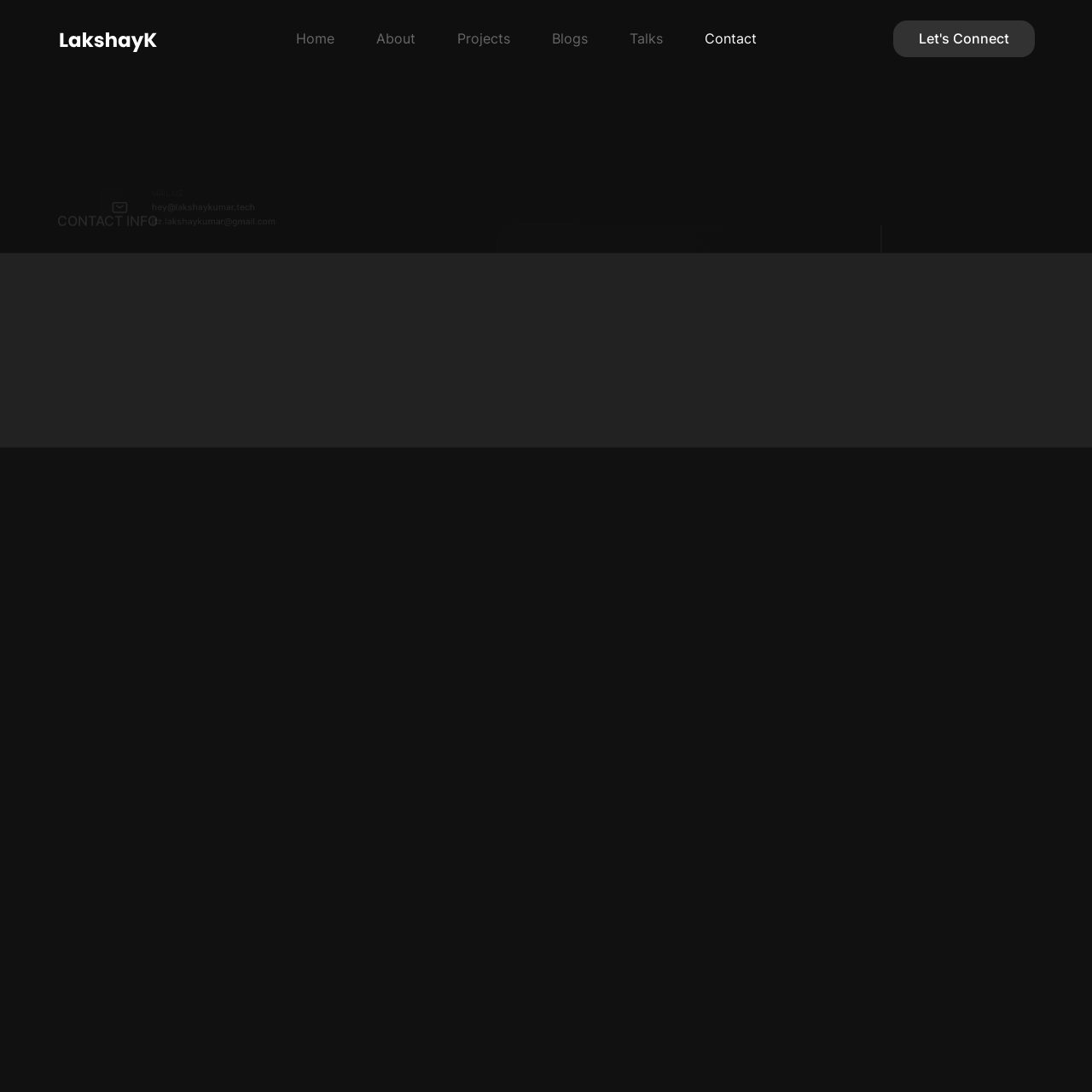Find and specify the bounding box coordinates that correspond to the clickable region for the instruction: "Click the Logo link".

[0.052, 0.02, 0.146, 0.051]